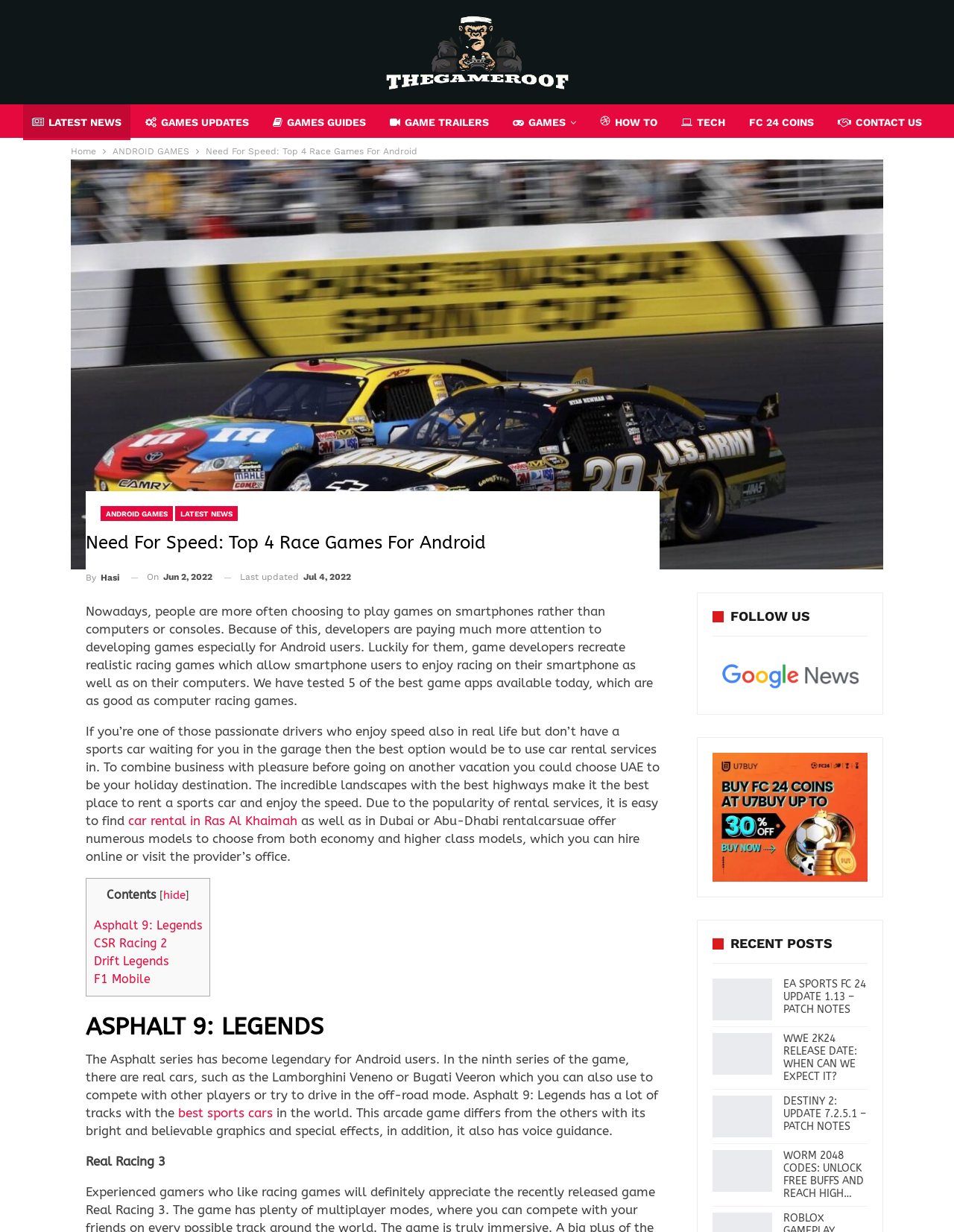Determine the bounding box coordinates for the element that should be clicked to follow this instruction: "Go to LATEST NEWS". The coordinates should be given as four float numbers between 0 and 1, in the format [left, top, right, bottom].

[0.024, 0.085, 0.137, 0.114]